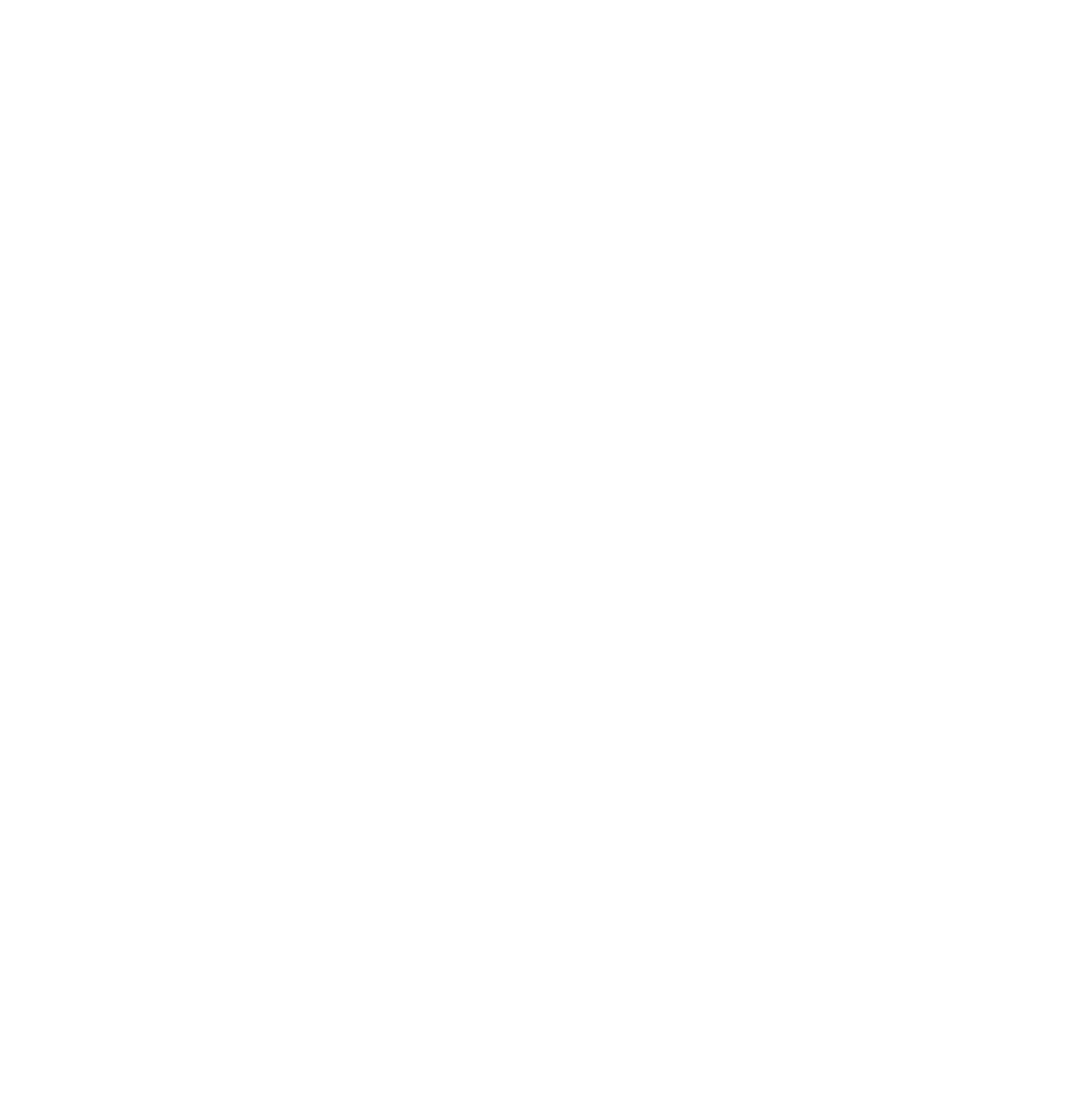Locate the bounding box of the UI element described by: "Maker / DIY / Learning" in the given webpage screenshot.

[0.283, 0.887, 0.486, 0.906]